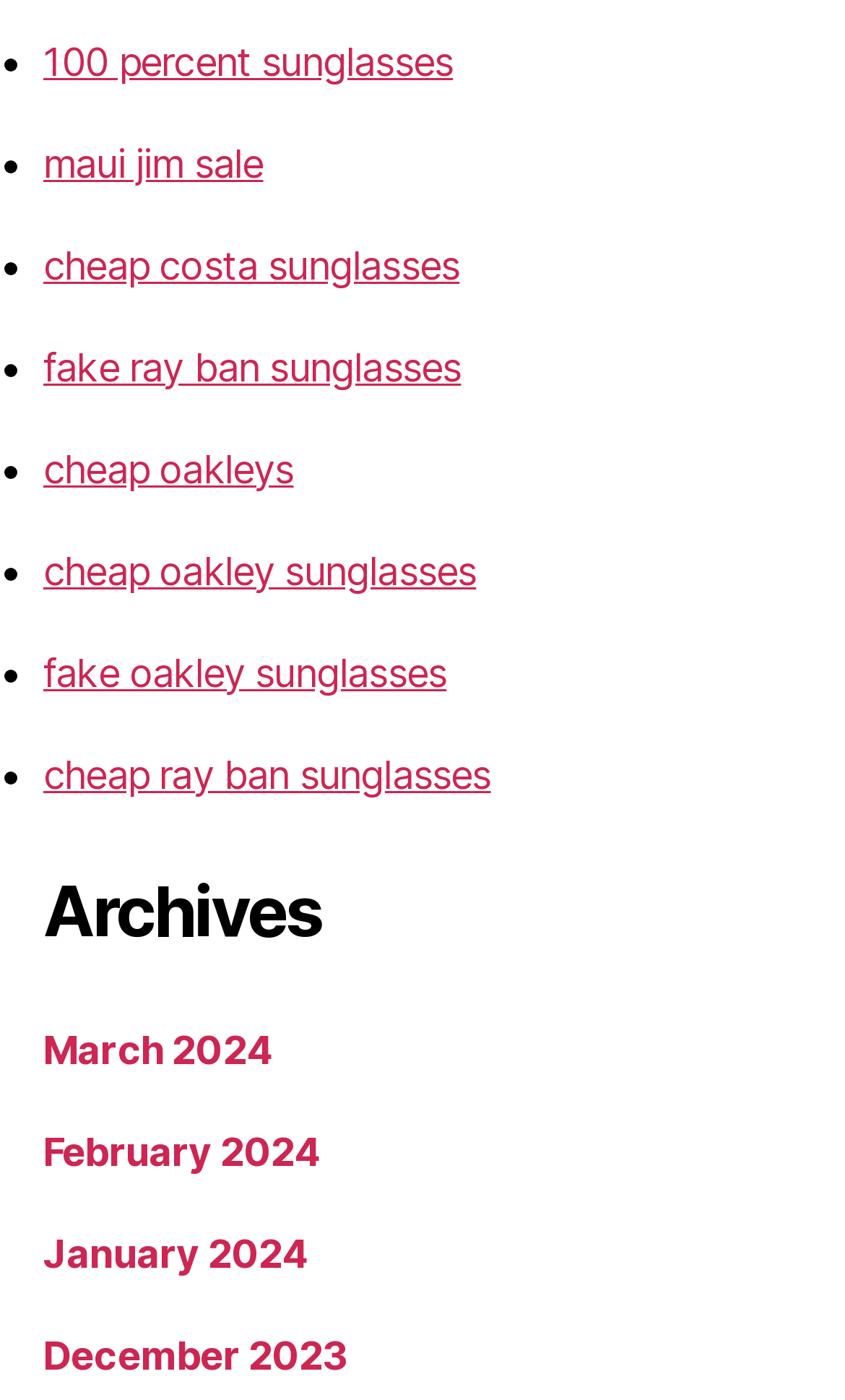What is the first link on the webpage?
Based on the screenshot, provide your answer in one word or phrase.

100 percent sunglasses